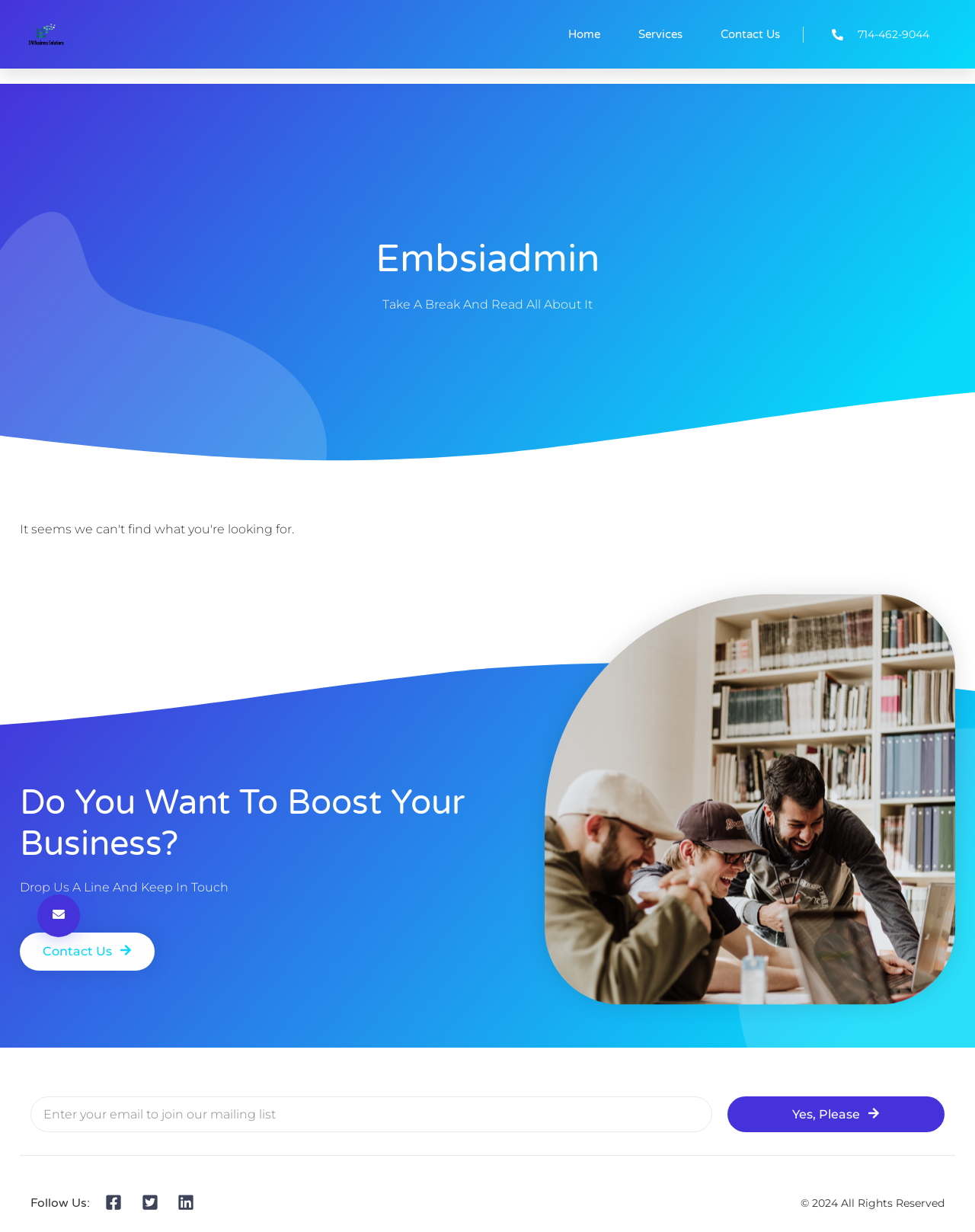Provide a short answer to the following question with just one word or phrase: What is the purpose of the textbox at the bottom?

Email